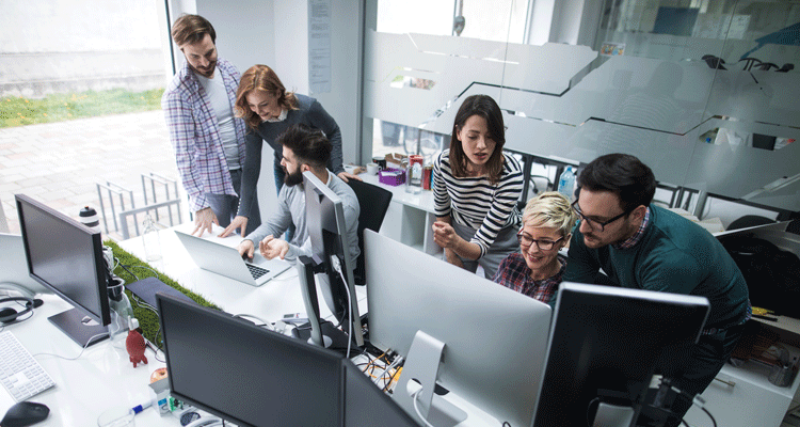Give a succinct answer to this question in a single word or phrase: 
How many monitors face the camera?

Four